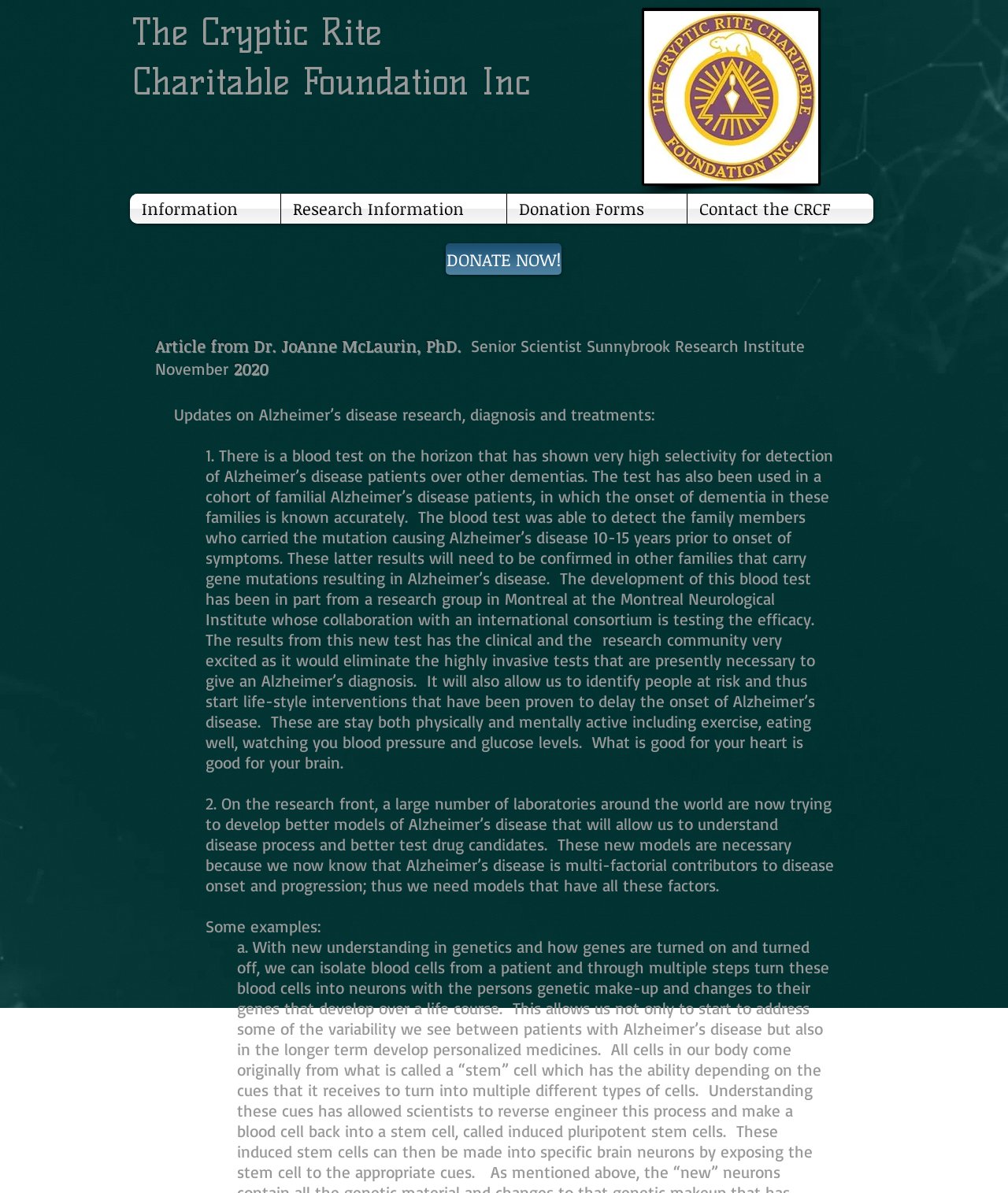Examine the image and give a thorough answer to the following question:
What is the topic of the article by Dr. JoAnne McLaurin?

The topic of the article can be inferred from the heading element that reads 'Article from Dr. JoAnne McLaurin, PhD. Senior Scientist Sunnybrook Research Institute November 2020' and the subsequent text that discusses updates on Alzheimer's disease research, diagnosis, and treatments.